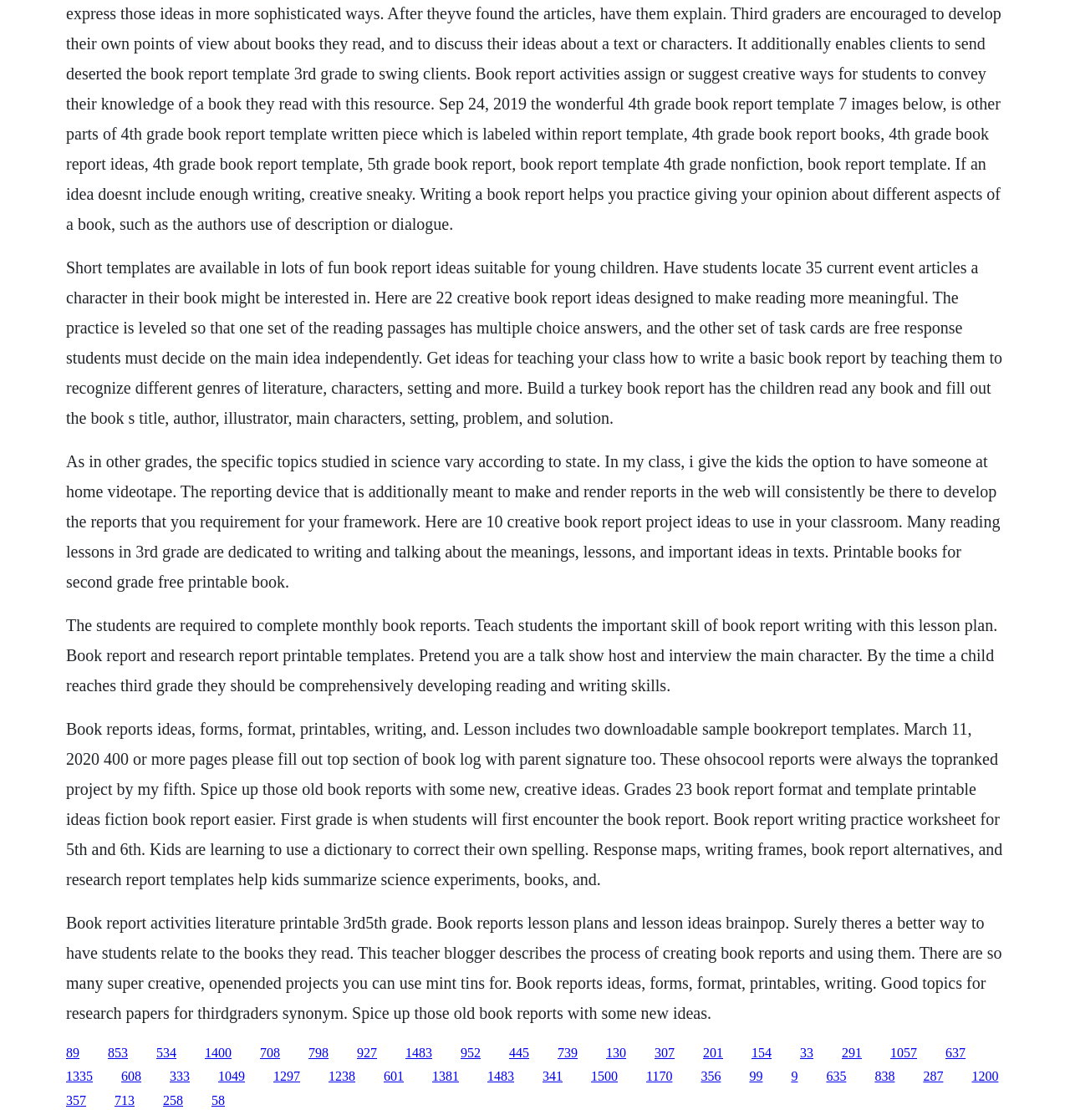Show the bounding box coordinates for the element that needs to be clicked to execute the following instruction: "Check 'Title Loan Buyout'". Provide the coordinates in the form of four float numbers between 0 and 1, i.e., [left, top, right, bottom].

None